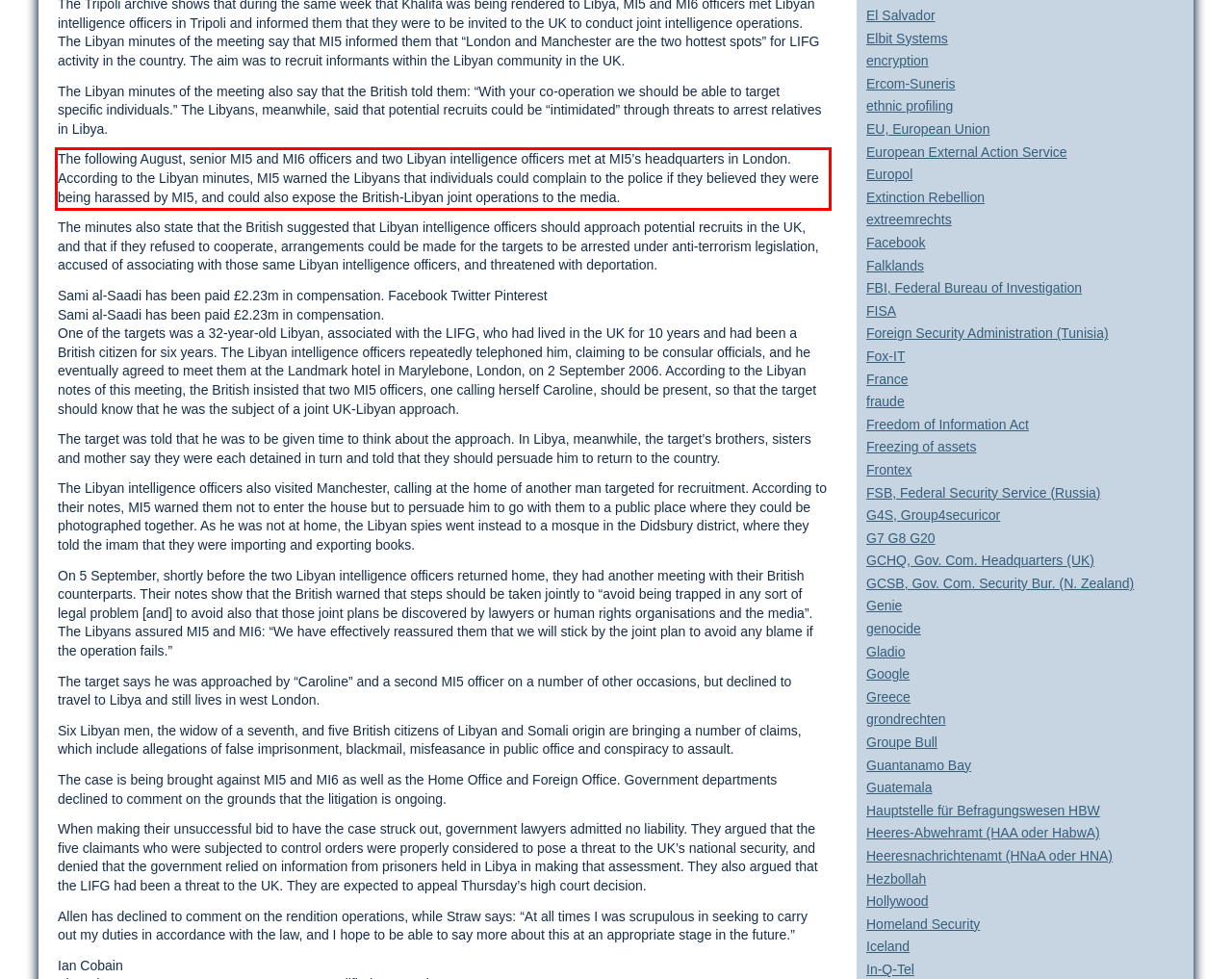The screenshot you have been given contains a UI element surrounded by a red rectangle. Use OCR to read and extract the text inside this red rectangle.

The following August, senior MI5 and MI6 officers and two Libyan intelligence officers met at MI5’s headquarters in London. According to the Libyan minutes, MI5 warned the Libyans that individuals could complain to the police if they believed they were being harassed by MI5, and could also expose the British-Libyan joint operations to the media.